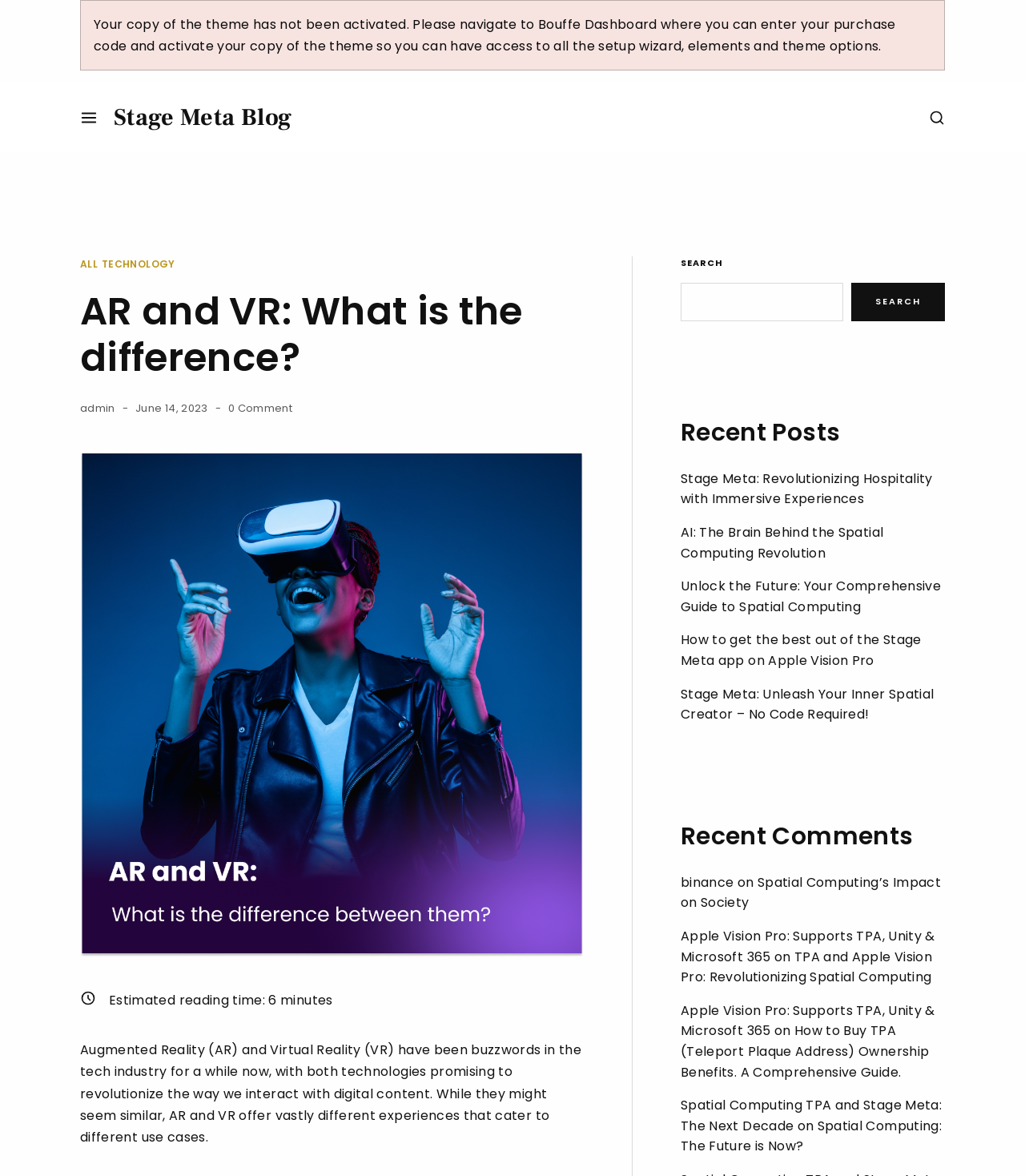Can you find and provide the main heading text of this webpage?

AR and VR: What is the difference?